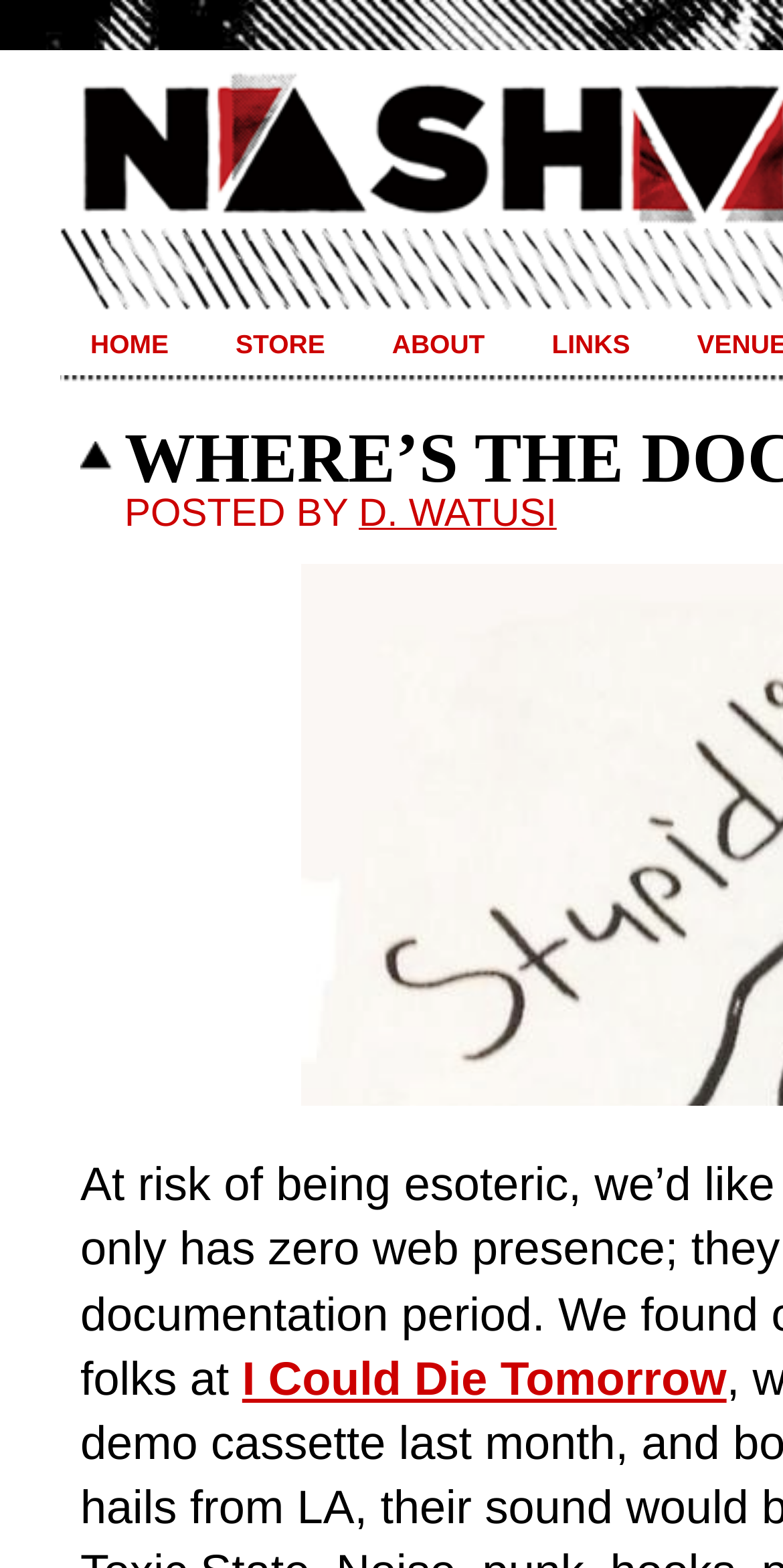What is the position of the 'ABOUT' link?
Refer to the screenshot and respond with a concise word or phrase.

third